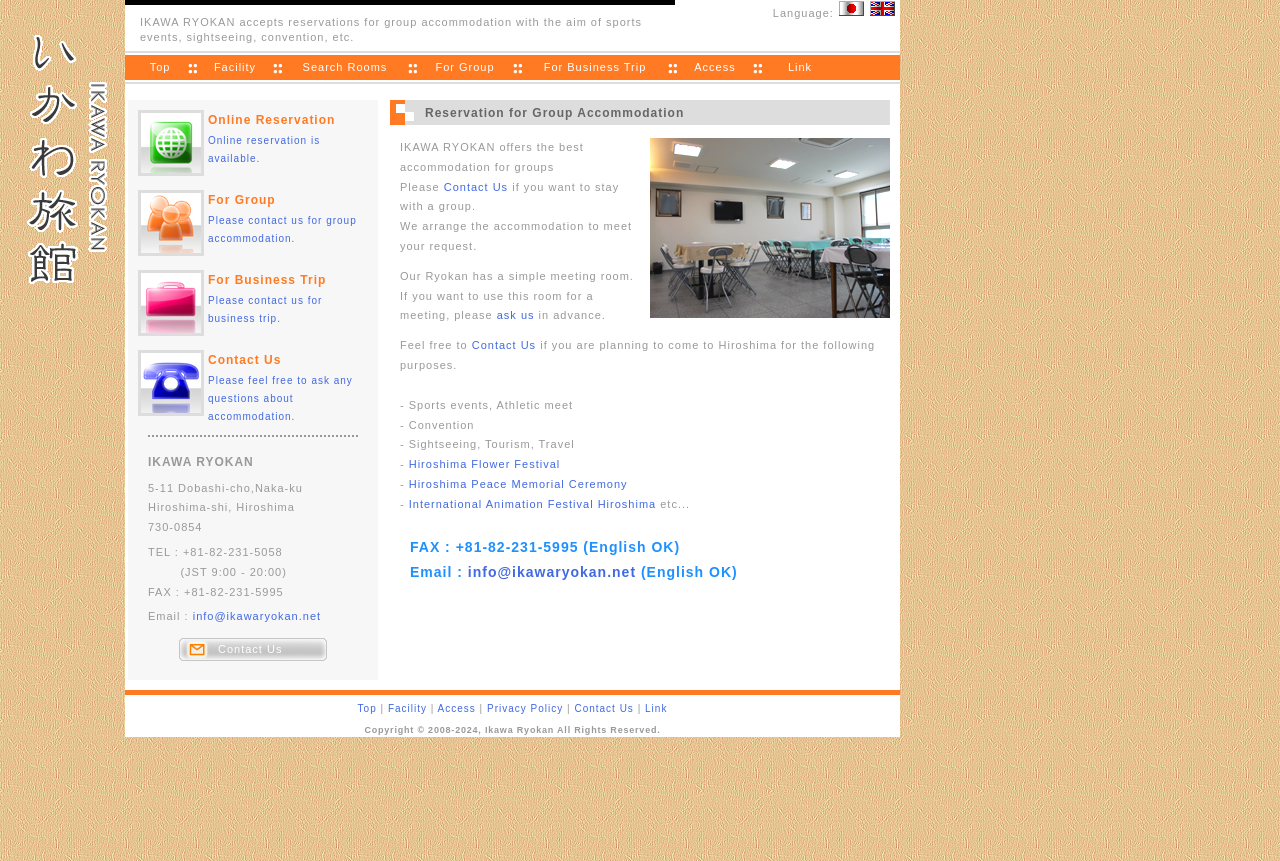Locate the bounding box for the described UI element: "Contact Us". Ensure the coordinates are four float numbers between 0 and 1, formatted as [left, top, right, bottom].

[0.139, 0.74, 0.256, 0.767]